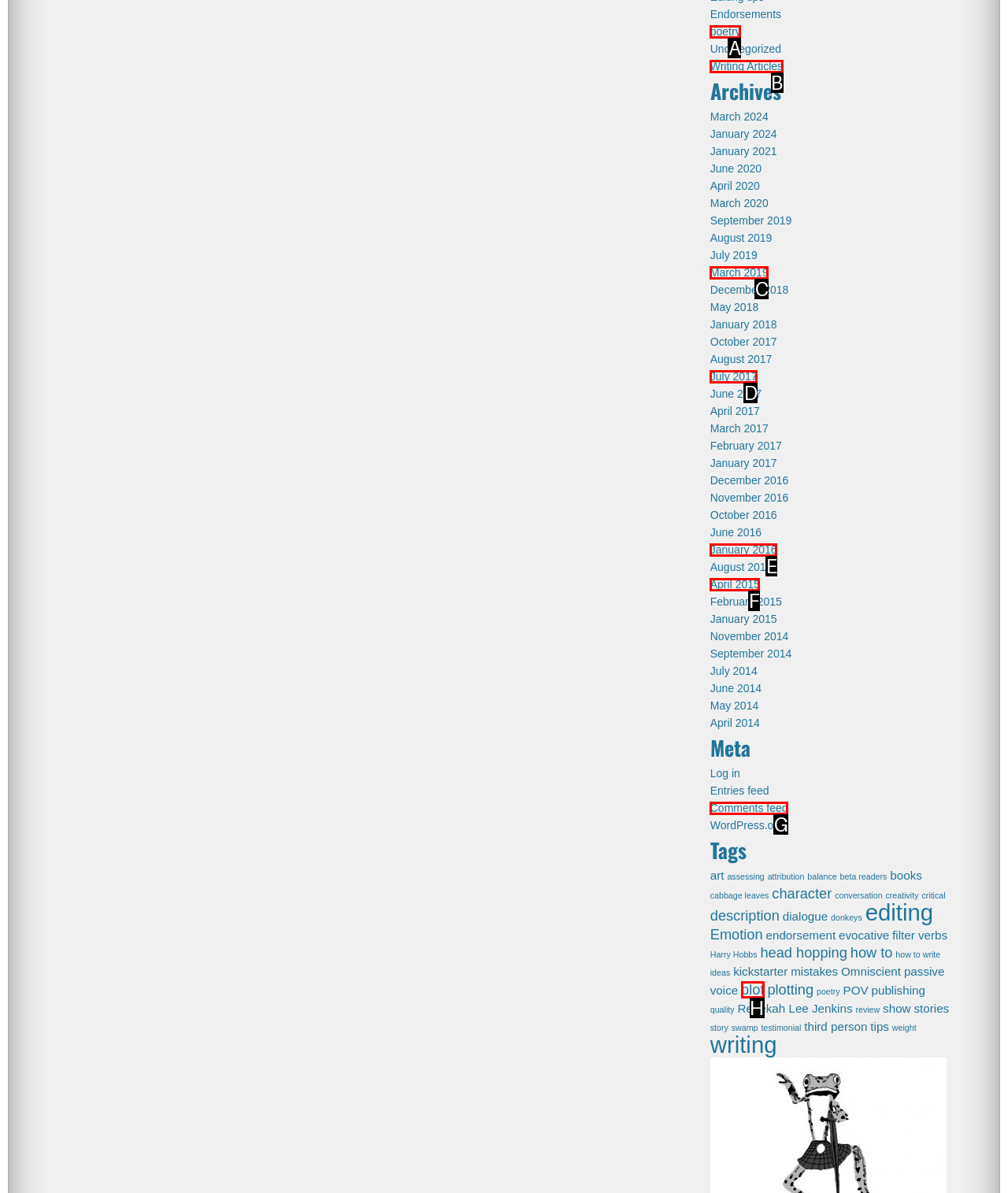Find the HTML element that matches the description: plot
Respond with the corresponding letter from the choices provided.

H